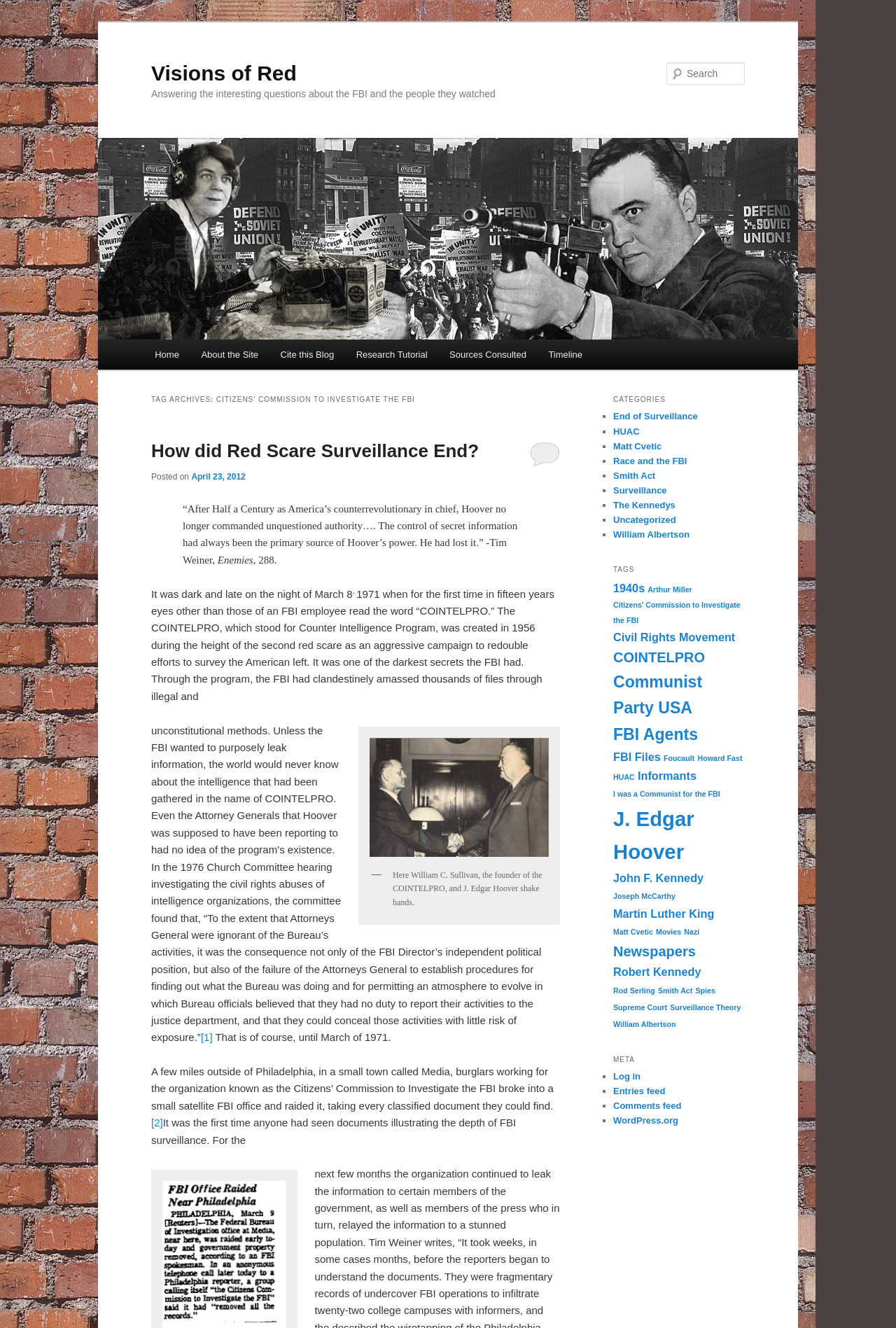Provide an in-depth description of the elements and layout of the webpage.

The webpage is about the Citizens' Commission to Investigate the FBI, with a focus on the history of the FBI and its surveillance activities. At the top of the page, there are two links to skip to primary and secondary content. Below that, there is a heading "Visions of Red" with a link to the same title. 

On the left side of the page, there is a main menu with links to "Home", "About the Site", "Cite this Blog", "Research Tutorial", "Sources Consulted", and "Timeline". Below the main menu, there is a section with a heading "TAG ARCHIVES: CITIZENS’ COMMISSION TO INVESTIGATE THE FBI". This section contains a heading "How did Red Scare Surveillance End?" with a link to the same title, followed by a blockquote with a quote from Tim Weiner's book "Enemies". 

The main content of the page is a long article about the history of the FBI's surveillance activities, including the COINTELPRO program. The article is divided into several sections, with headings and subheadings. There are also several links to other articles and sources throughout the text. 

On the right side of the page, there is a complementary section with headings "CATEGORIES" and "TAGS". The "CATEGORIES" section contains a list of links to categories such as "End of Surveillance", "HUAC", and "Surveillance". The "TAGS" section contains a list of links to tags such as "1940s", "Arthur Miller", "Citizens’ Commission to Investigate the FBI", and "COINTELPRO".